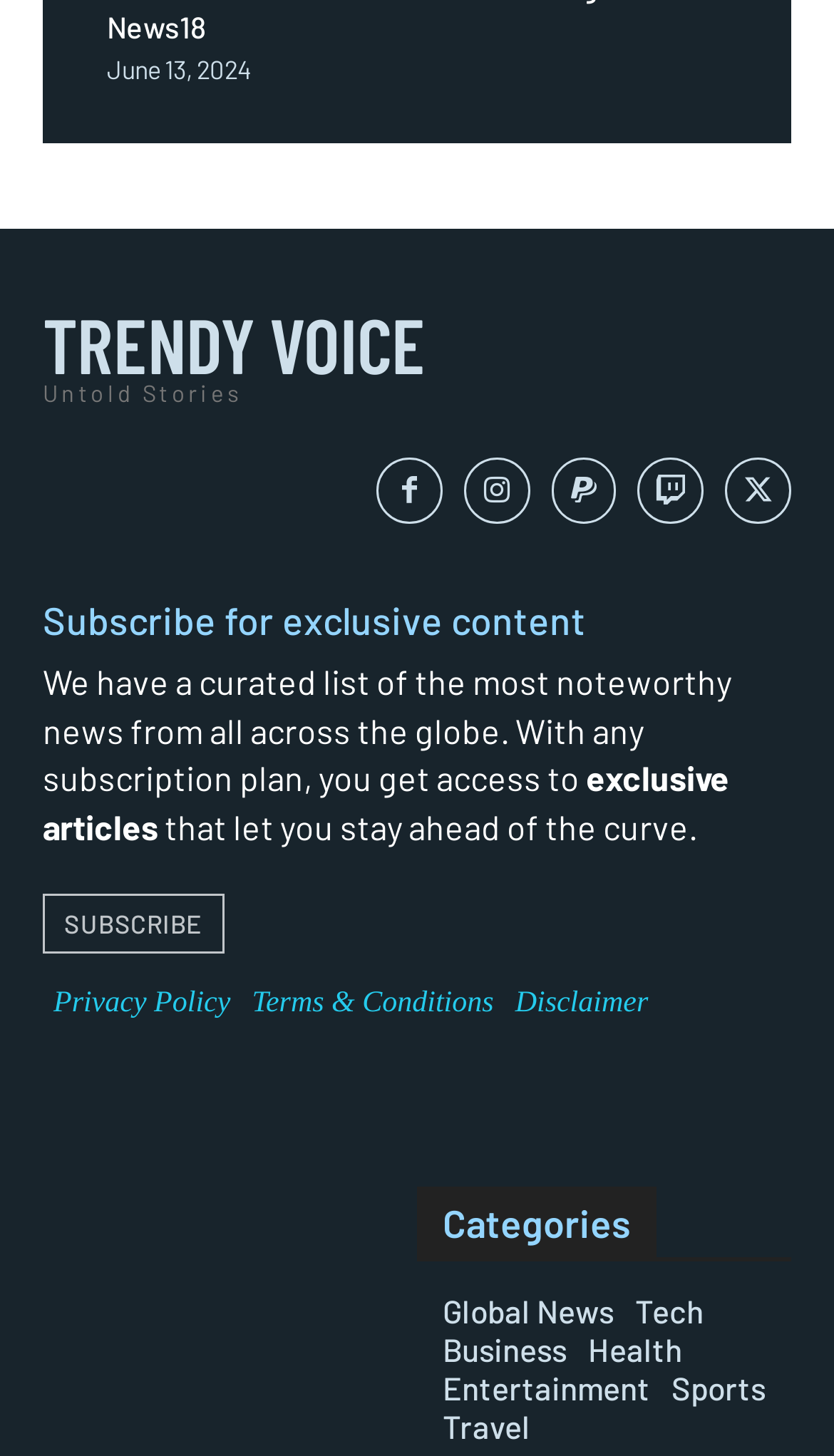Please determine the bounding box coordinates of the clickable area required to carry out the following instruction: "Subscribe for exclusive content". The coordinates must be four float numbers between 0 and 1, represented as [left, top, right, bottom].

[0.051, 0.614, 0.268, 0.655]